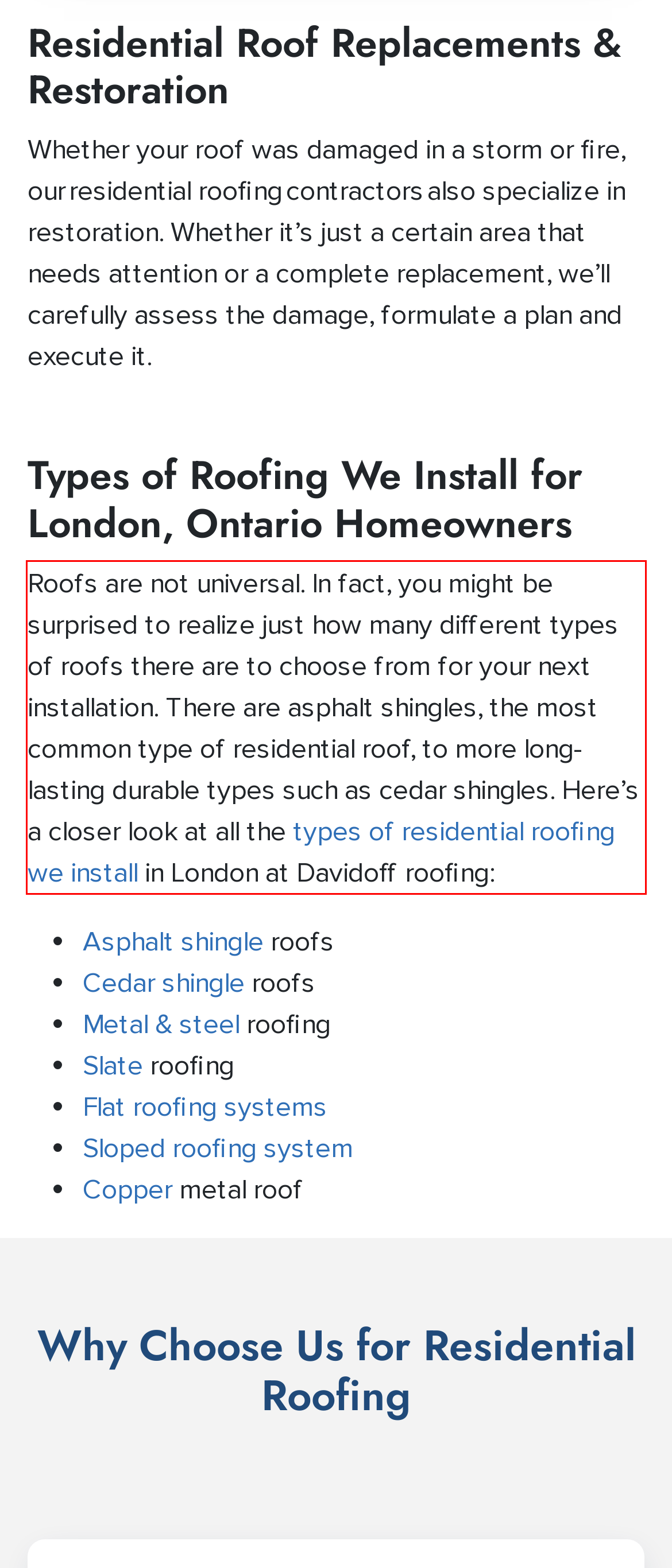You have a webpage screenshot with a red rectangle surrounding a UI element. Extract the text content from within this red bounding box.

Roofs are not universal. In fact, you might be surprised to realize just how many different types of roofs there are to choose from for your next installation. There are asphalt shingles, the most common type of residential roof, to more long-lasting durable types such as cedar shingles. Here’s a closer look at all the types of residential roofing we install in London at Davidoff roofing: